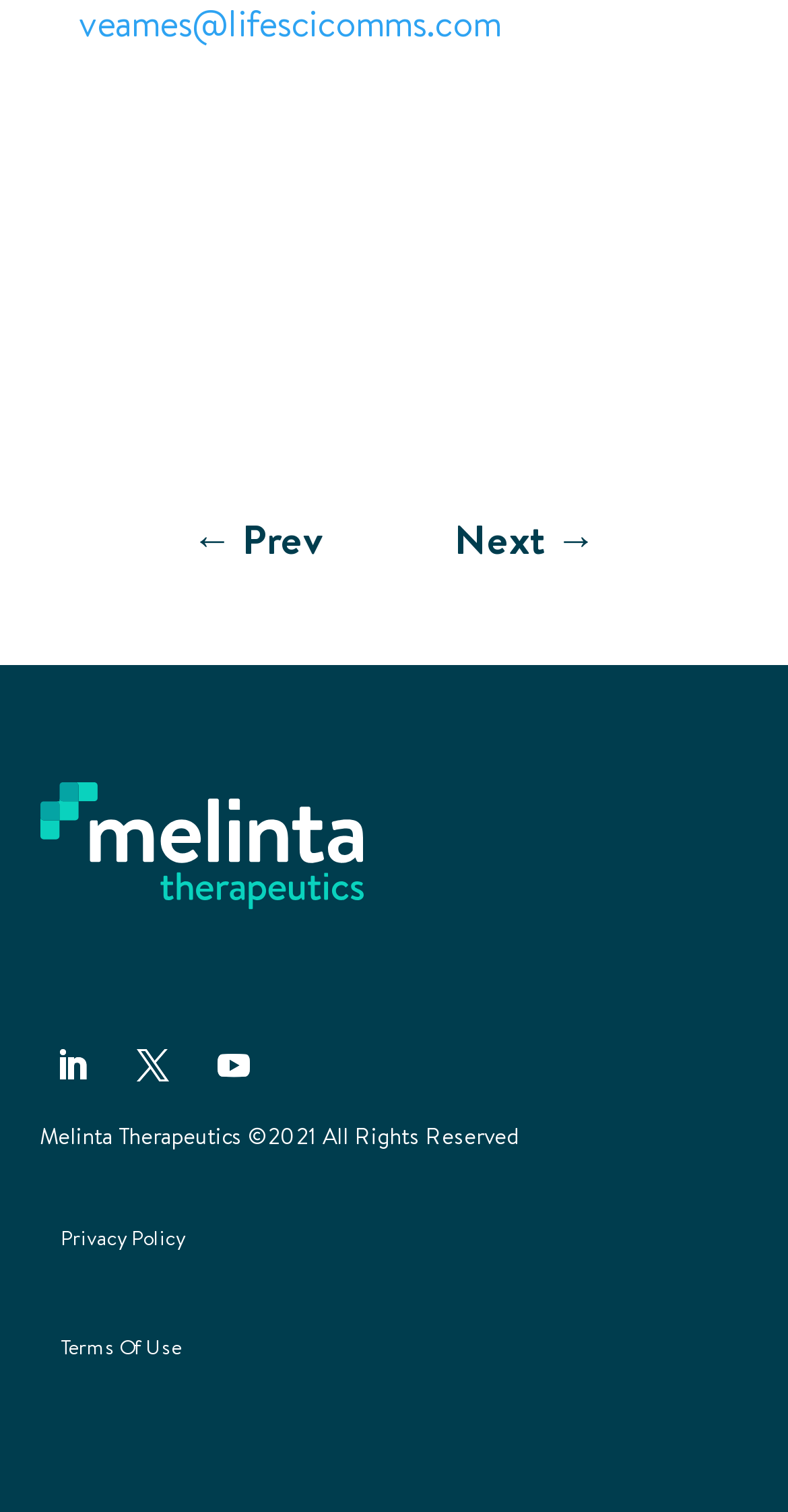How many icons are there on the webpage?
Please provide a single word or phrase as your answer based on the image.

3